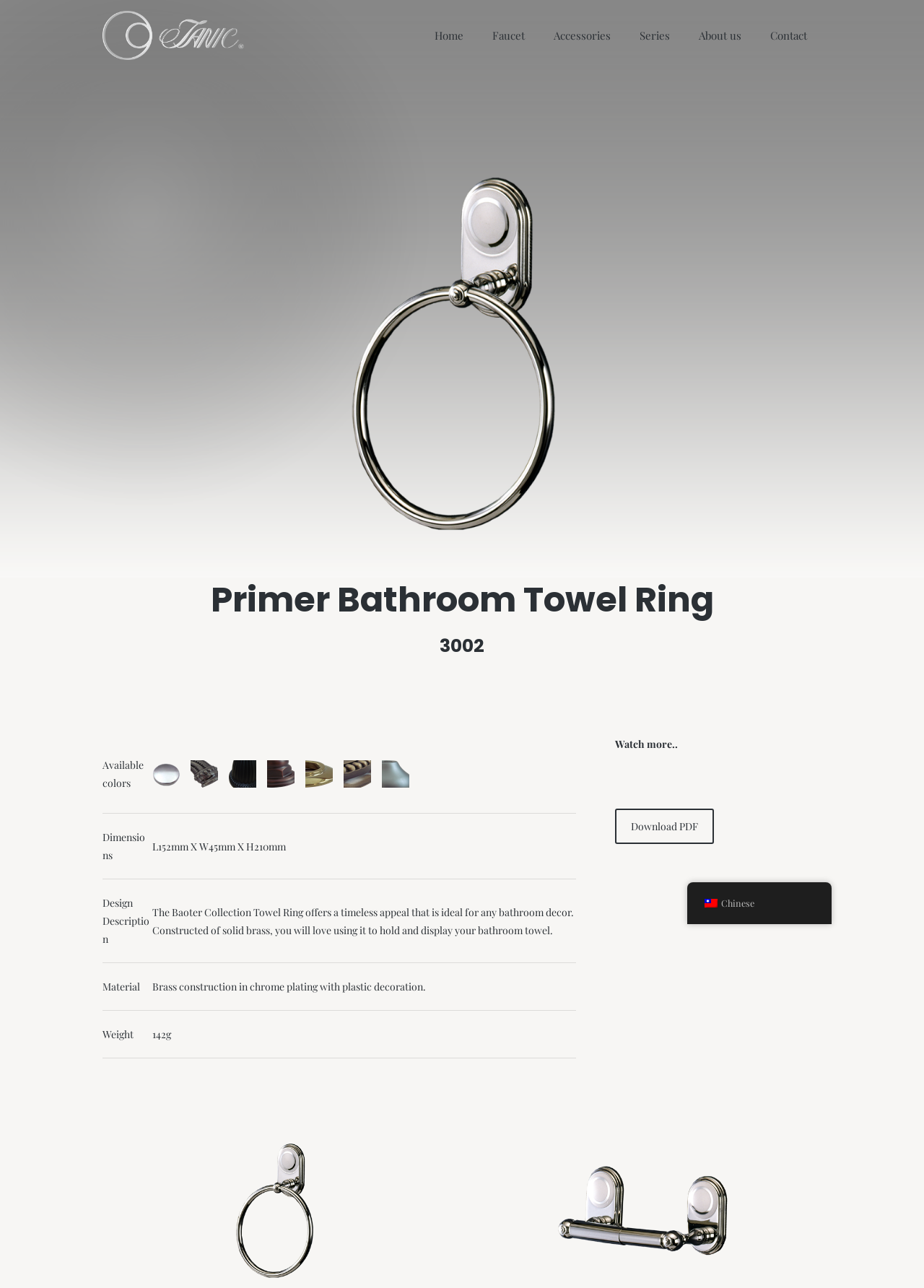What is the text of the webpage's headline?

Primer Bathroom Towel Ring